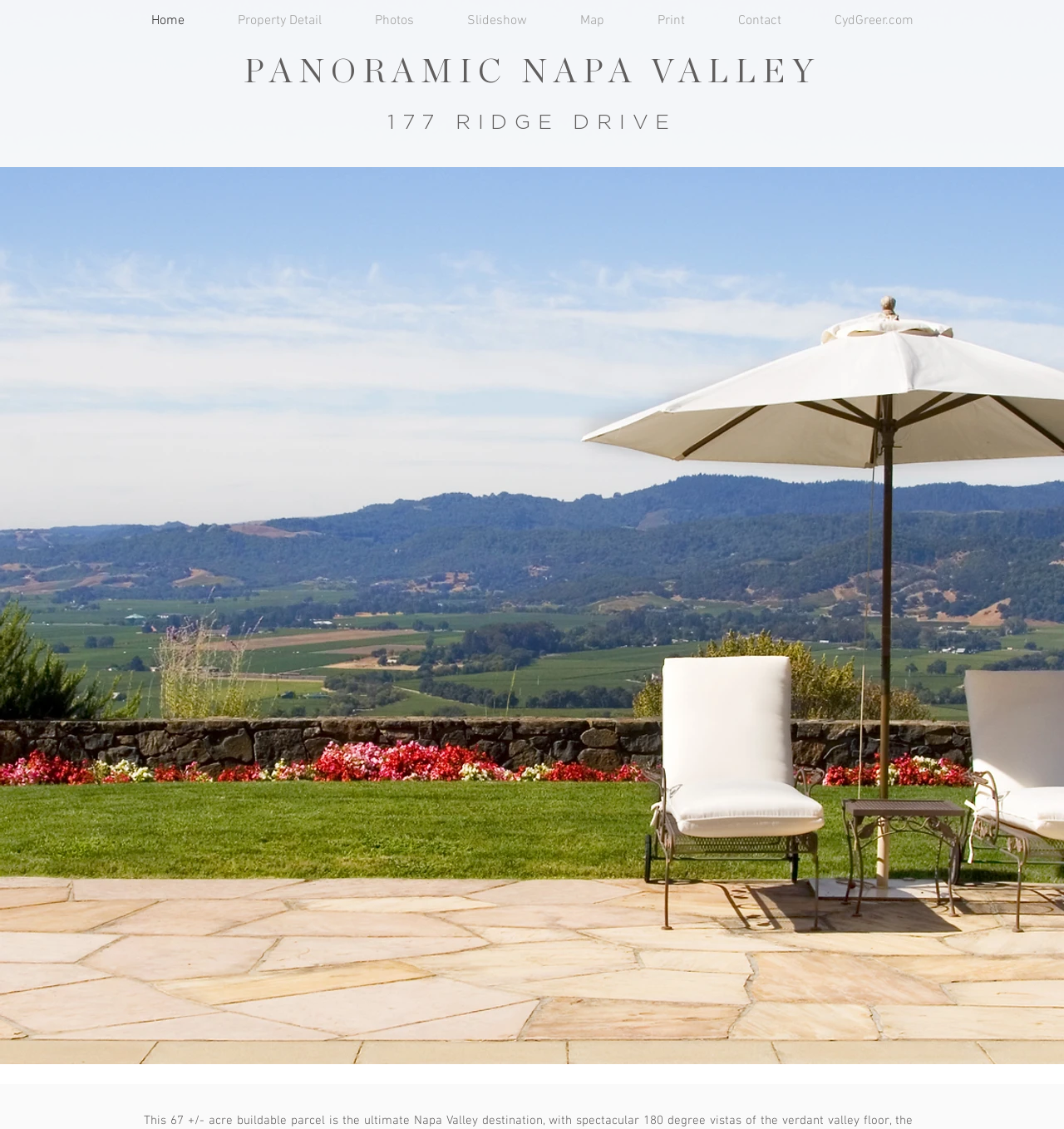How many links are in the navigation menu? Examine the screenshot and reply using just one word or a brief phrase.

8